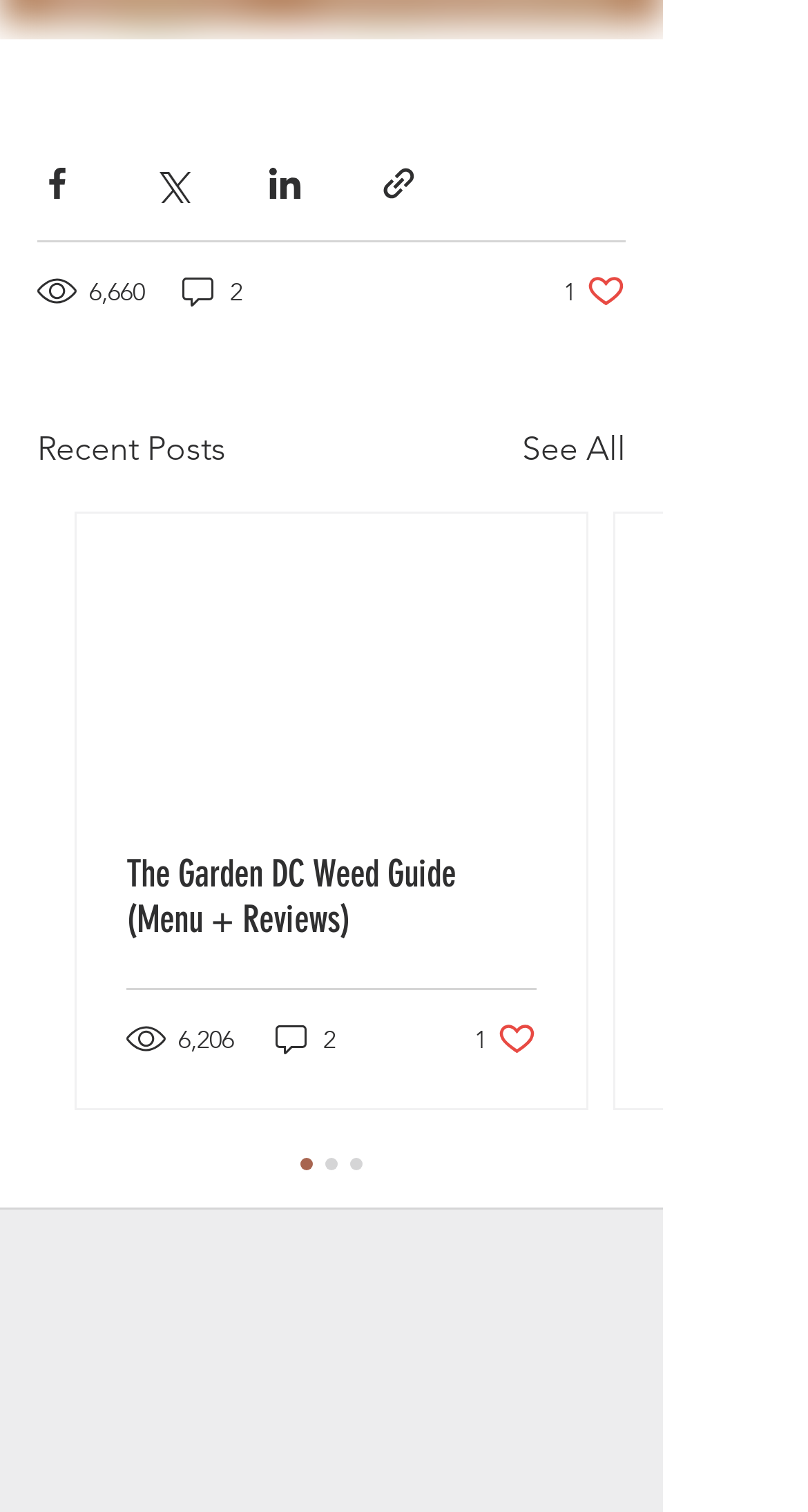Pinpoint the bounding box coordinates of the element that must be clicked to accomplish the following instruction: "Visit the store location". The coordinates should be in the format of four float numbers between 0 and 1, i.e., [left, top, right, bottom].

[0.264, 0.956, 0.72, 0.982]